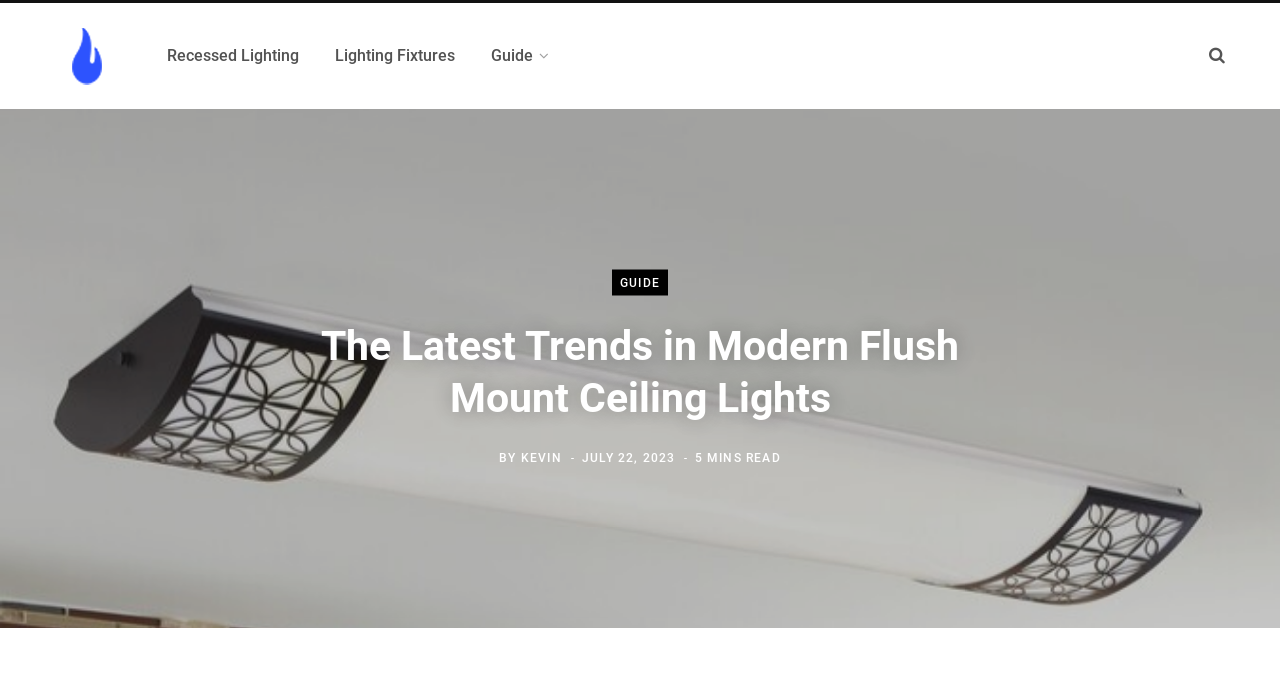Give a one-word or short-phrase answer to the following question: 
What is the date of publication of the article?

JULY 22, 2023